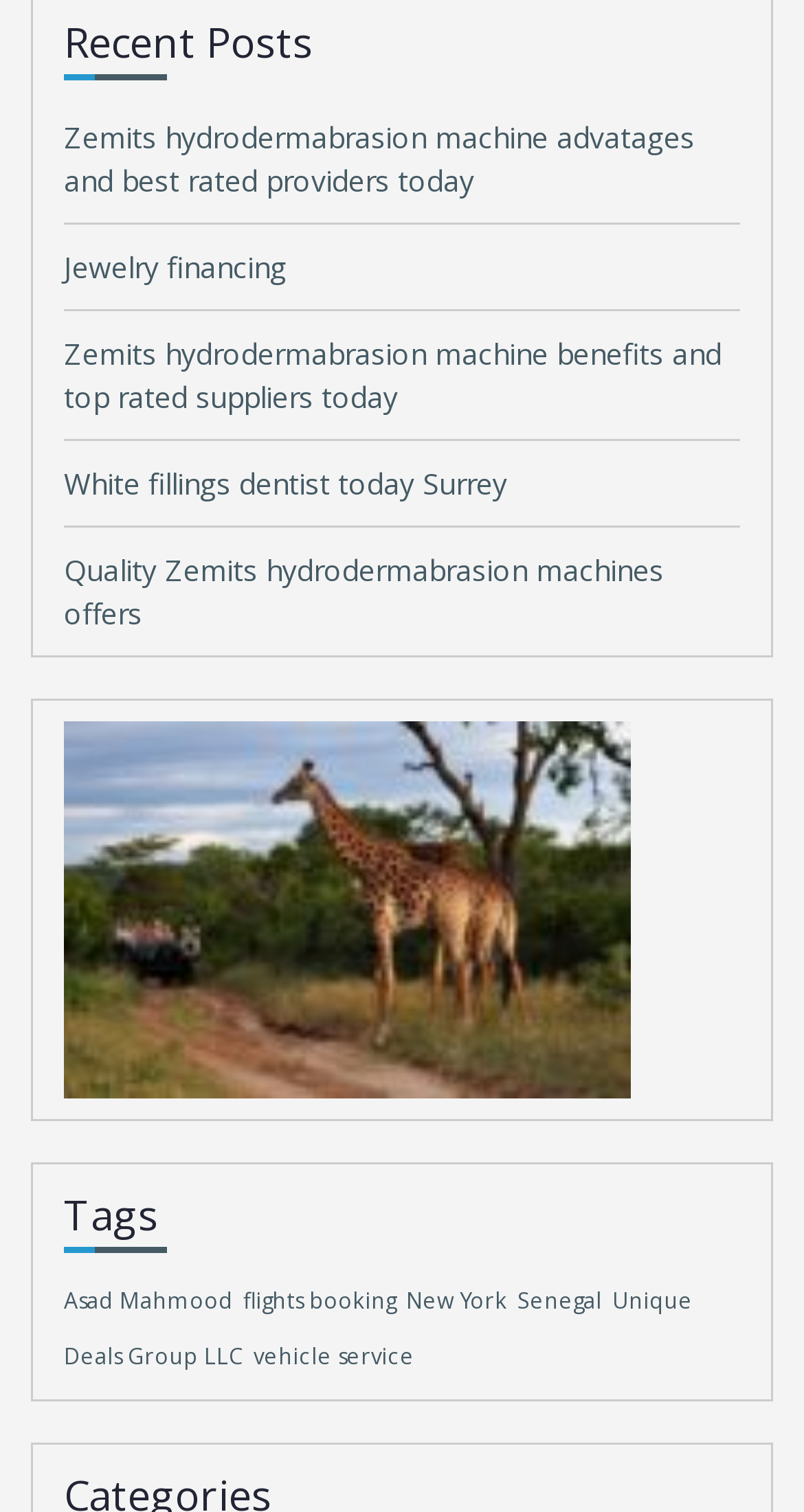Please specify the bounding box coordinates of the clickable section necessary to execute the following command: "Read about Zemits hydrodermabrasion machine advantages".

[0.079, 0.077, 0.864, 0.132]